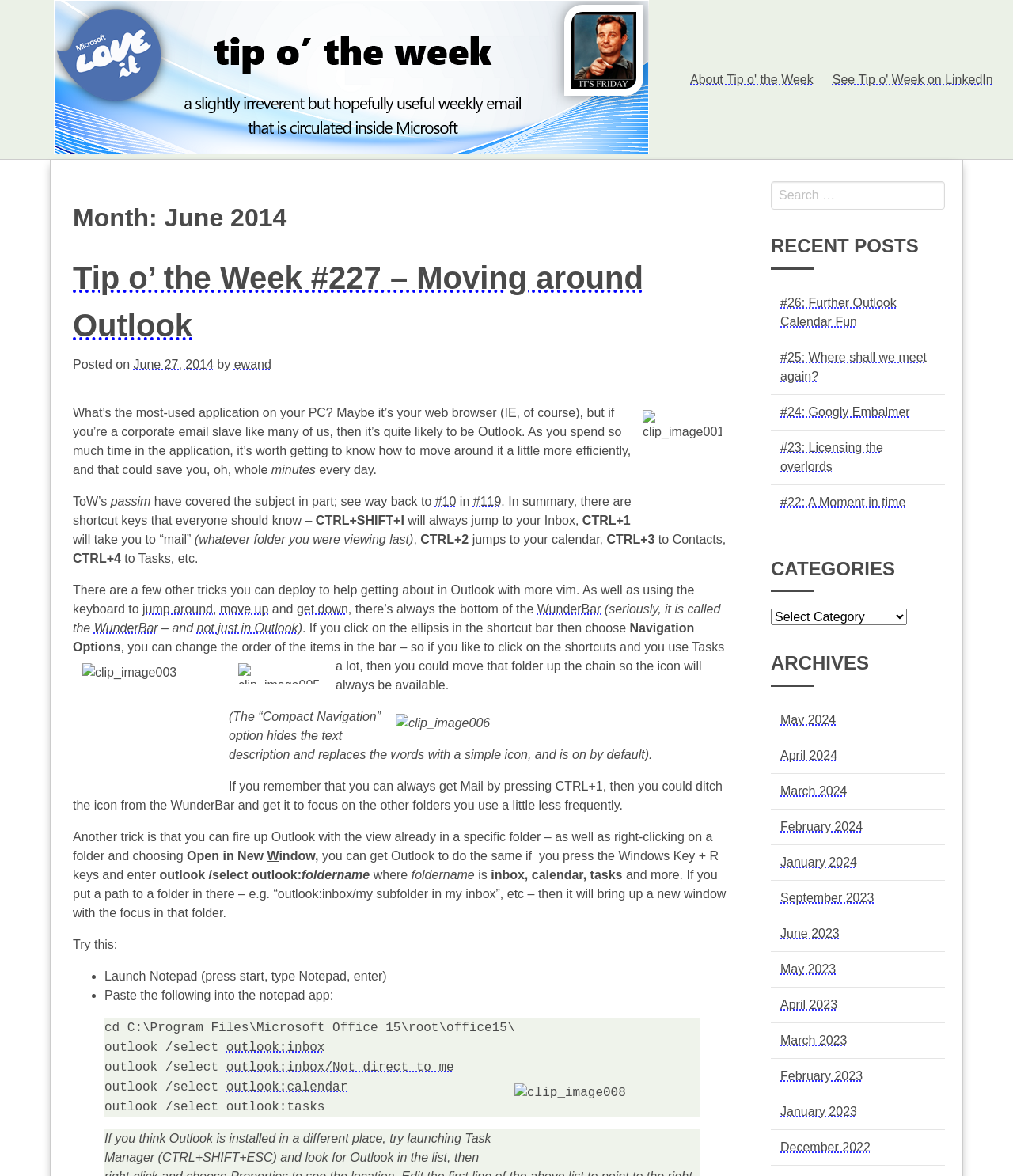How many images are there in the webpage?
Refer to the screenshot and answer in one word or phrase.

4